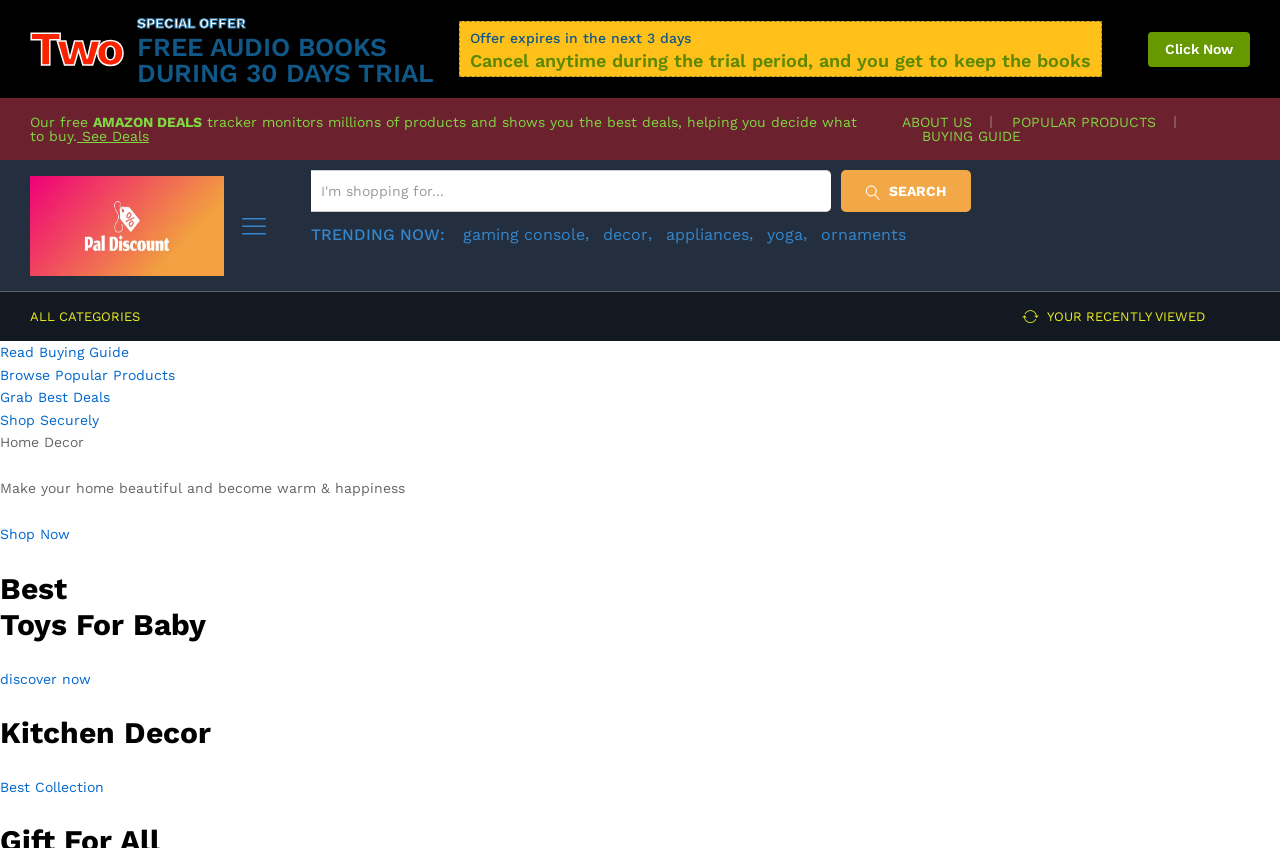Please provide a brief answer to the question using only one word or phrase: 
What is the special offer on the webpage?

Free audio books during 30 days trial